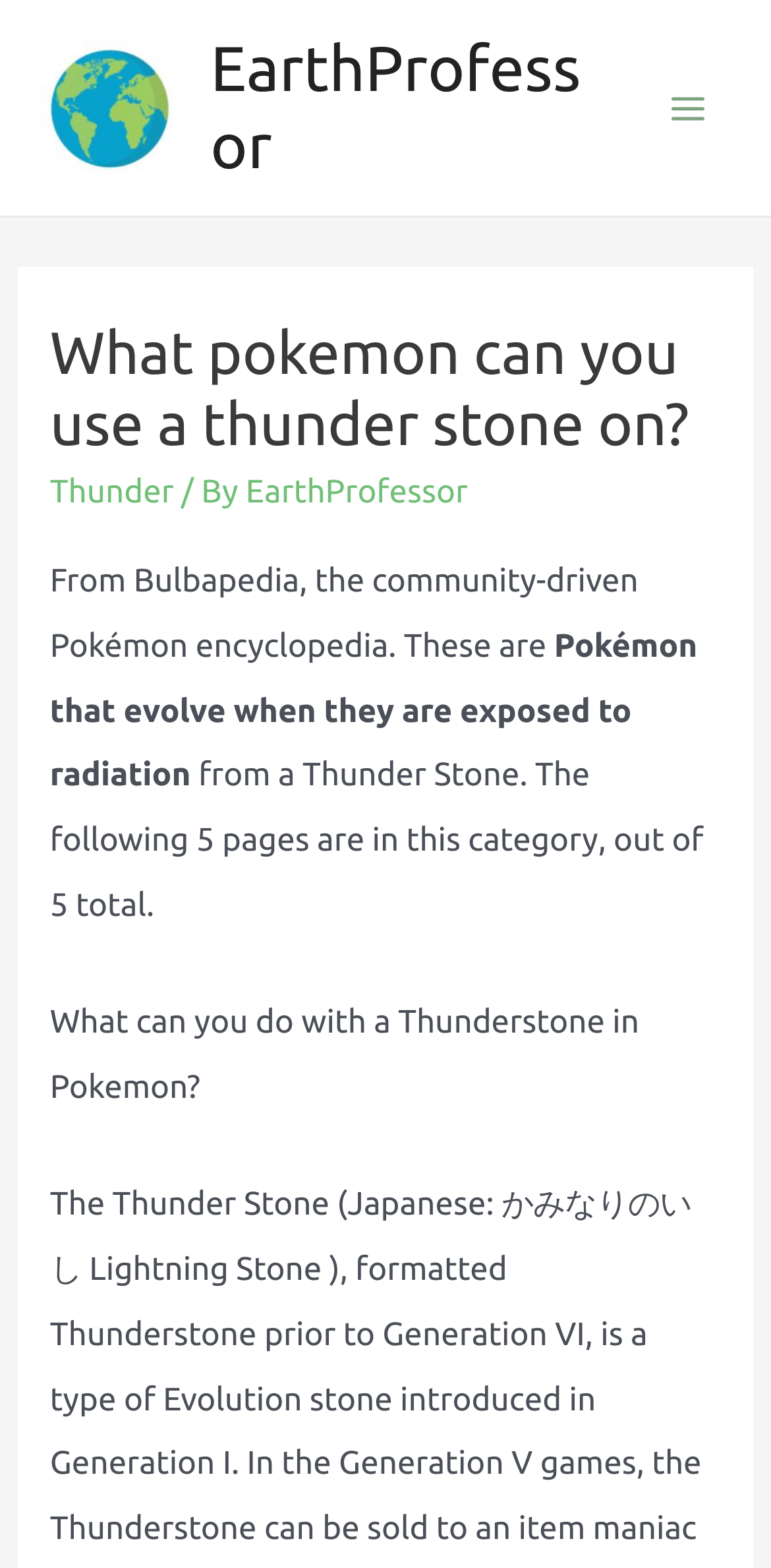What is the effect of radiation from a Thunder Stone?
Kindly offer a comprehensive and detailed response to the question.

According to the webpage, Pokémon evolve when they are exposed to radiation from a Thunder Stone, implying that the effect of radiation from a Thunder Stone is to evolve Pokémon.